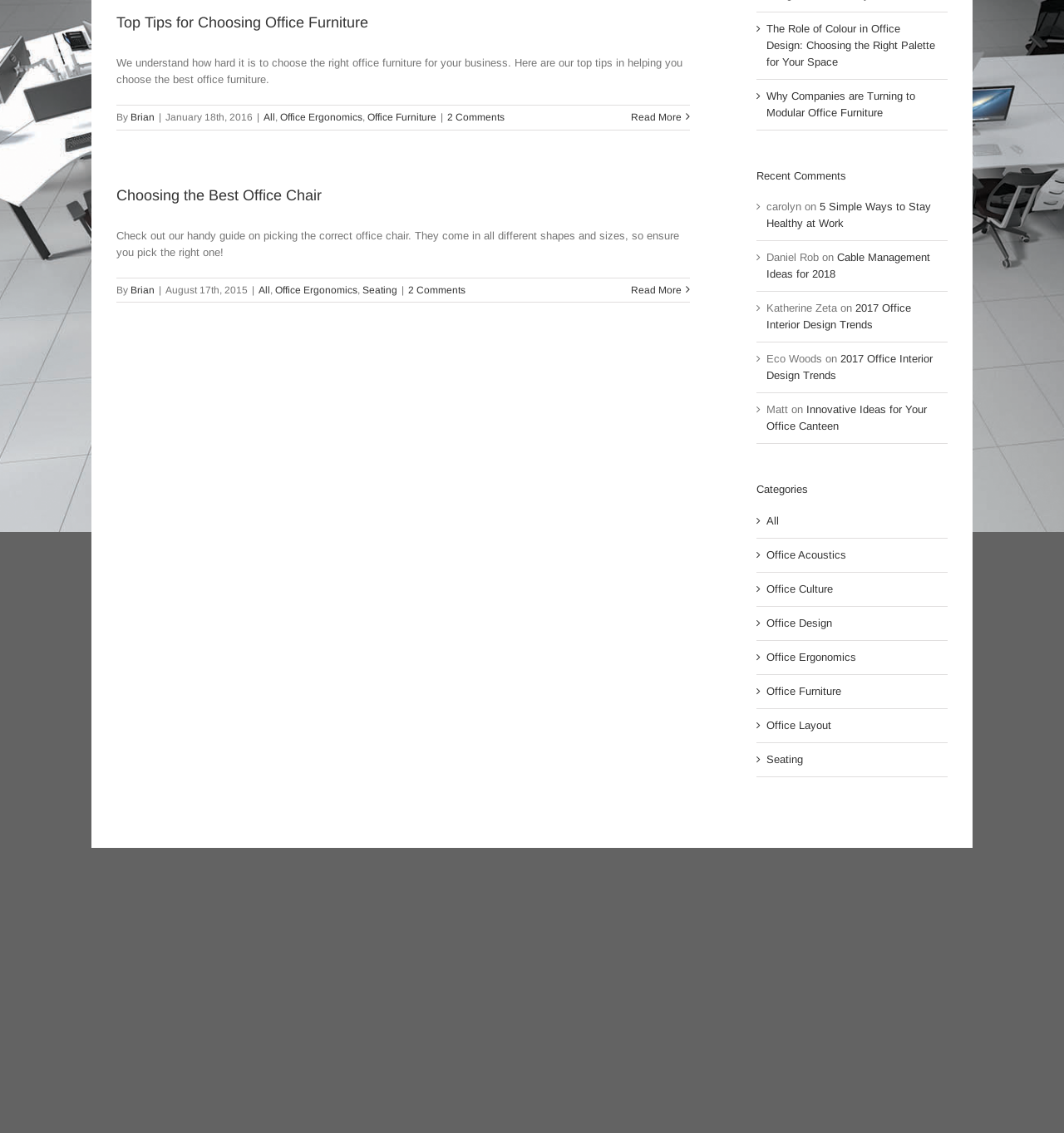Identify the bounding box coordinates for the UI element described by the following text: "2 Comments". Provide the coordinates as four float numbers between 0 and 1, in the format [left, top, right, bottom].

[0.42, 0.098, 0.474, 0.109]